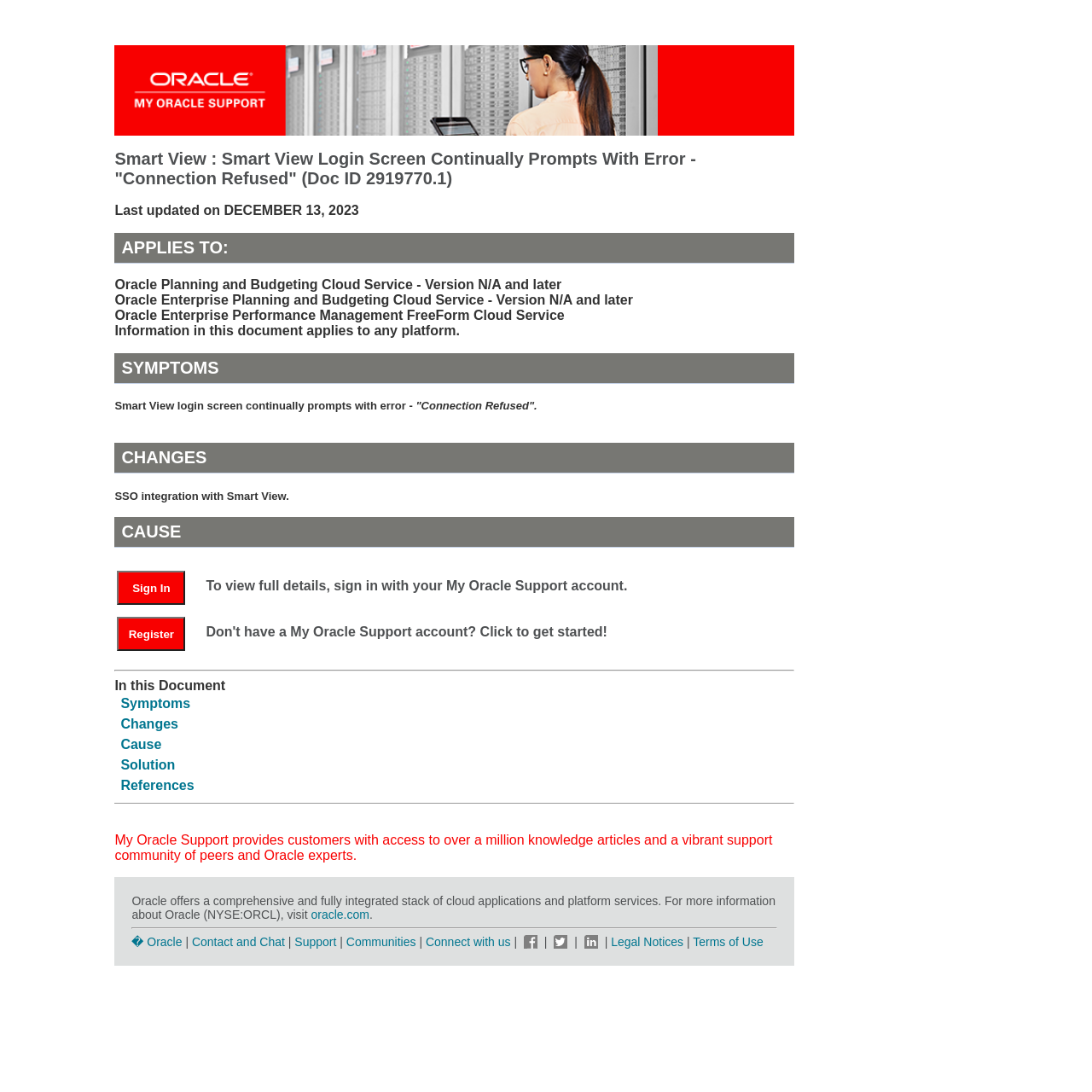Please identify the bounding box coordinates of the element that needs to be clicked to perform the following instruction: "Register for a My Oracle Support account".

[0.107, 0.573, 0.185, 0.586]